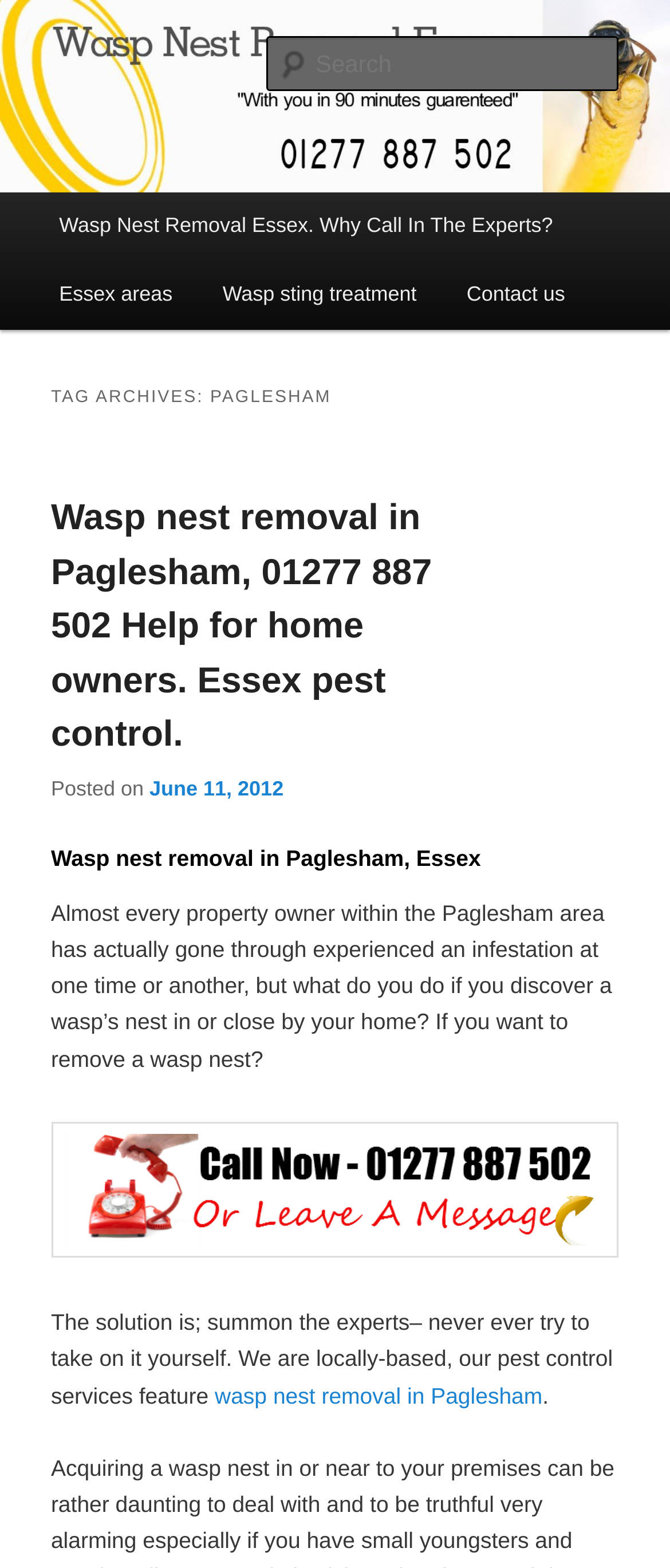Could you indicate the bounding box coordinates of the region to click in order to complete this instruction: "Follow the WeChat official account for coffee workshop".

None